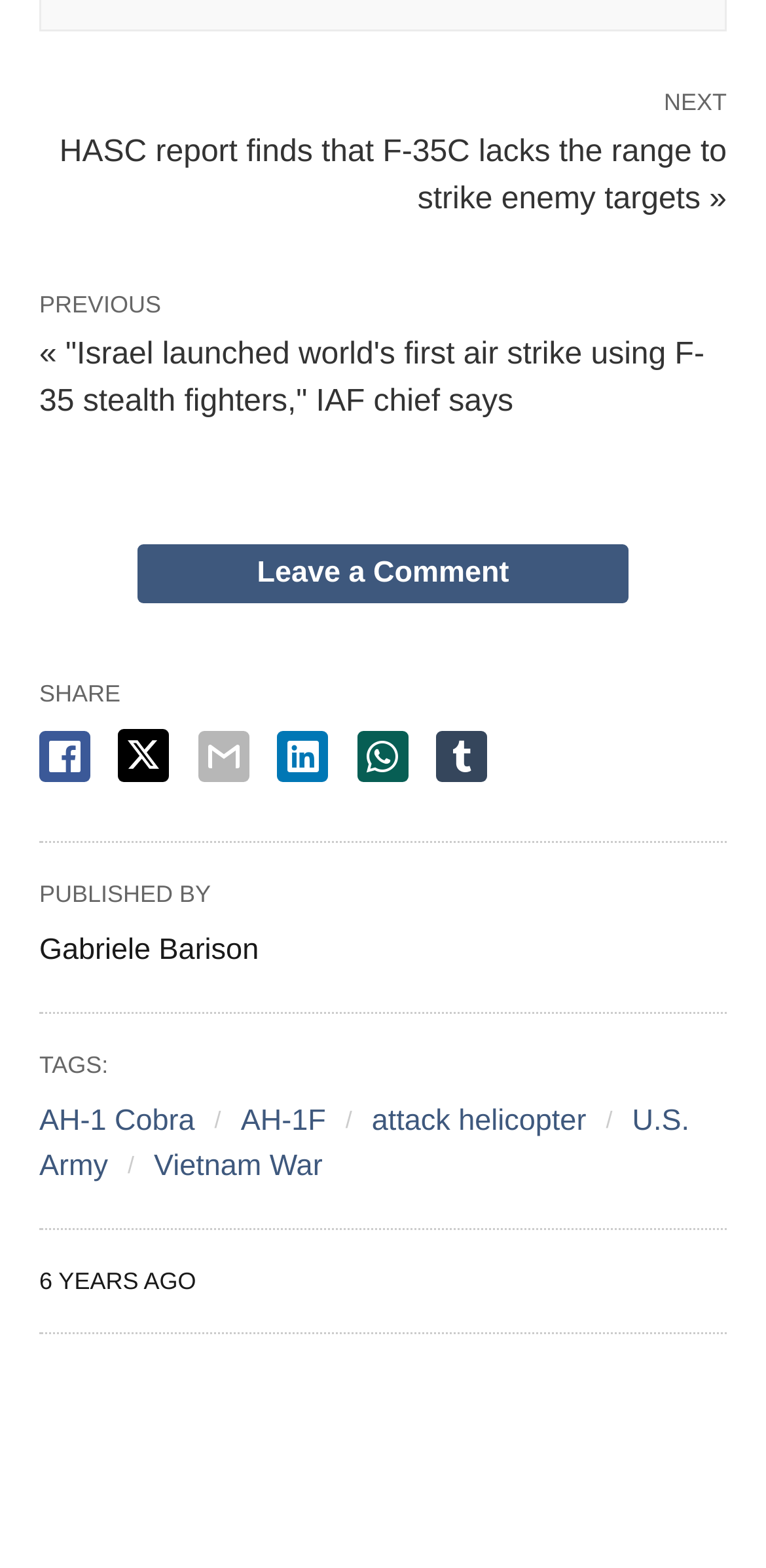How old is the article?
Answer the question with as much detail as possible.

I found the text '6 YEARS AGO' on the webpage, which indicates the age of the article.